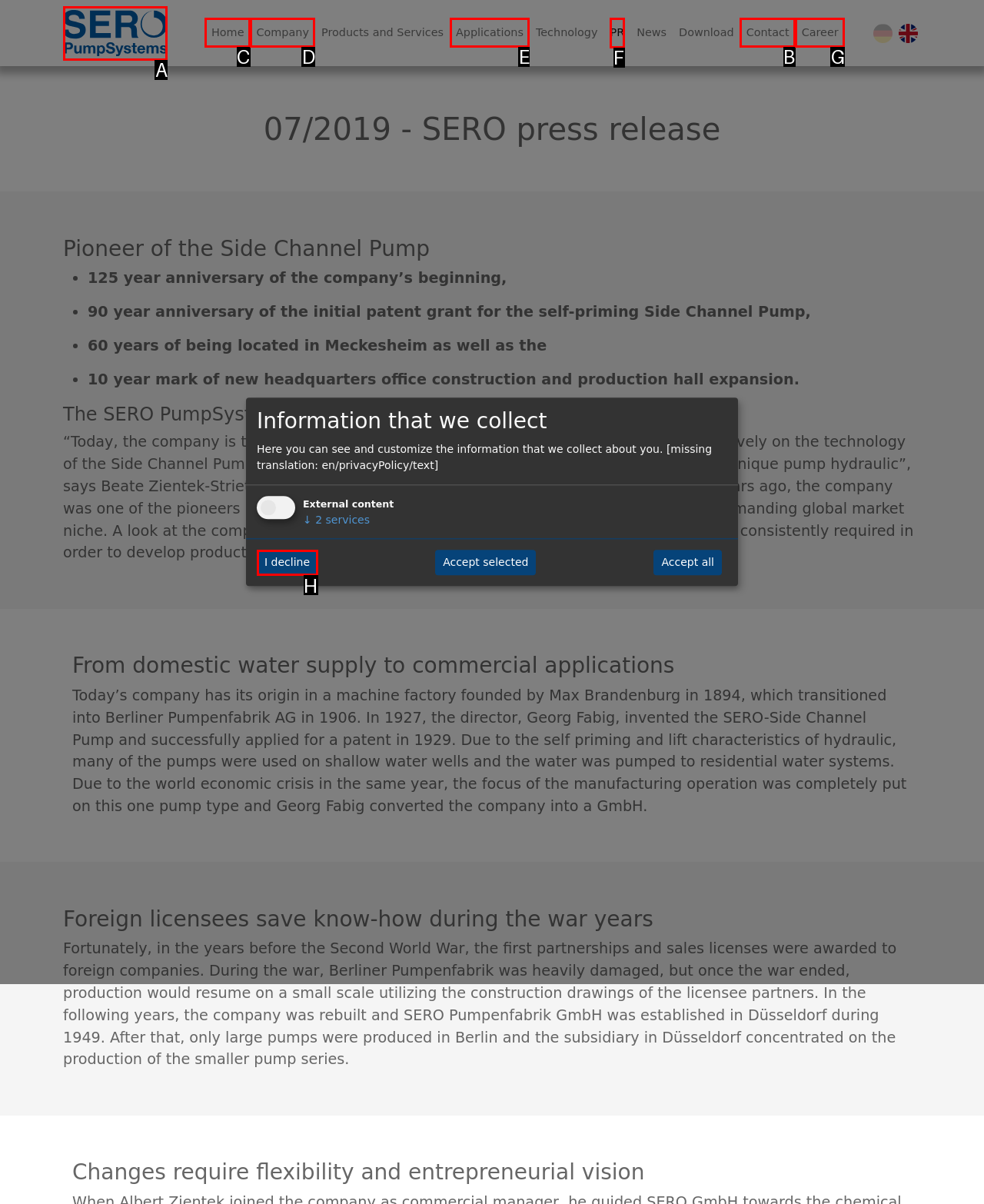Identify the correct UI element to click to achieve the task: Click the link to Contact.
Answer with the letter of the appropriate option from the choices given.

B